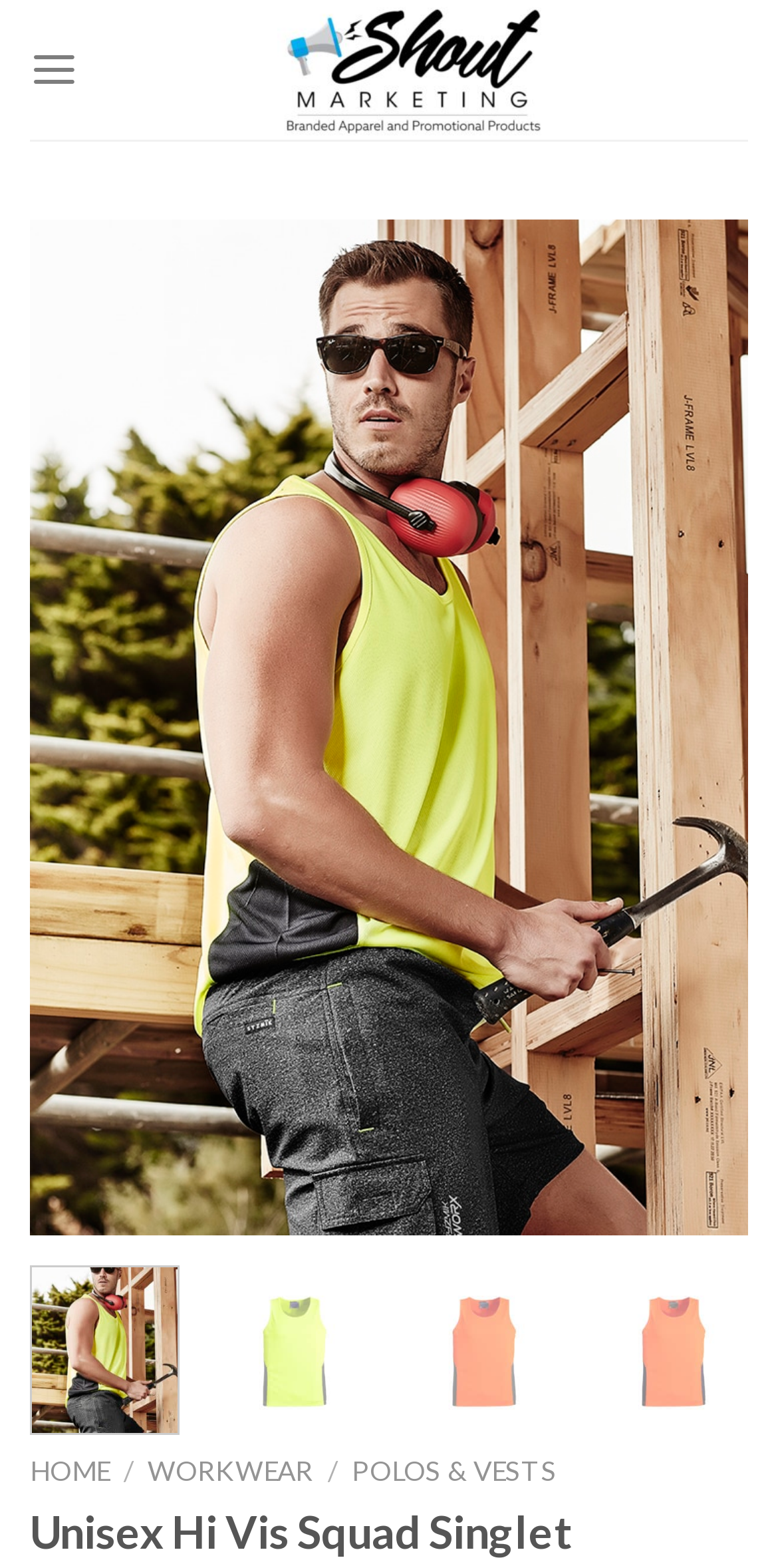Offer a detailed explanation of the webpage layout and contents.

The webpage is about a Unisex Hi Vis Squad Singlet product from Shout Marketing Australia. At the top left, there is a link to the Shout Marketing Australia website, accompanied by a small logo image. Next to it, there is a "Menu" link that expands to reveal the main menu.

Below the top section, there is a large image of the Unisex Hi Vis Squad Singlet product, taking up most of the width. Above the image, there is a link to the product page with the same name. On the right side of the image, there are four smaller images of the product, showcasing different views.

At the bottom of the page, there is a navigation menu with links to "HOME", "WORKWEAR", and "POLOS & VESTS", separated by slash characters. Above the navigation menu, there is a heading that reads "Unisex Hi Vis Squad Singlet".